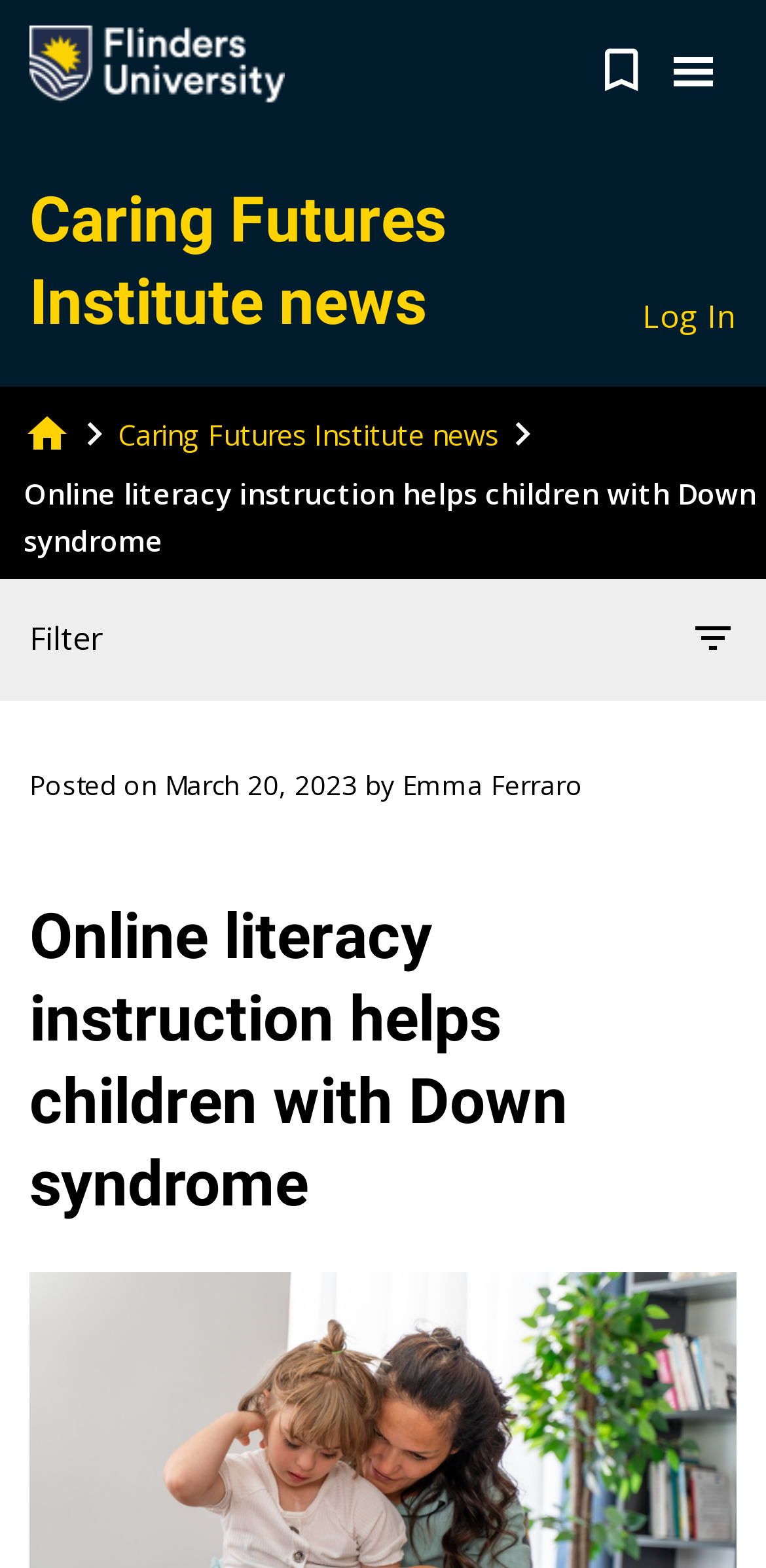Can you find the bounding box coordinates for the element to click on to achieve the instruction: "Log In"?

[0.838, 0.186, 0.962, 0.216]